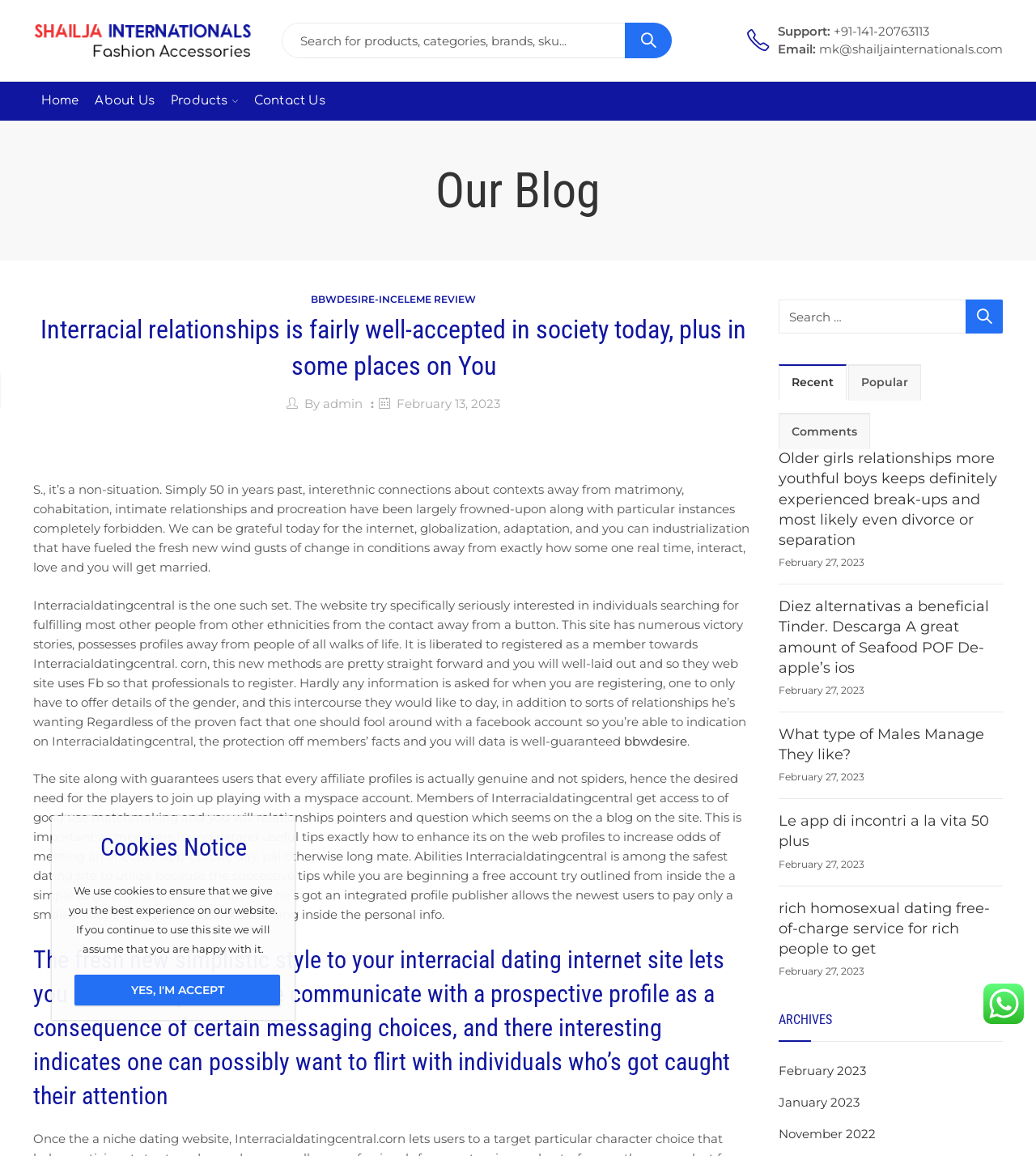Using the format (top-left x, top-left y, bottom-right x, bottom-right y), provide the bounding box coordinates for the described UI element. All values should be floating point numbers between 0 and 1: root's blog

None